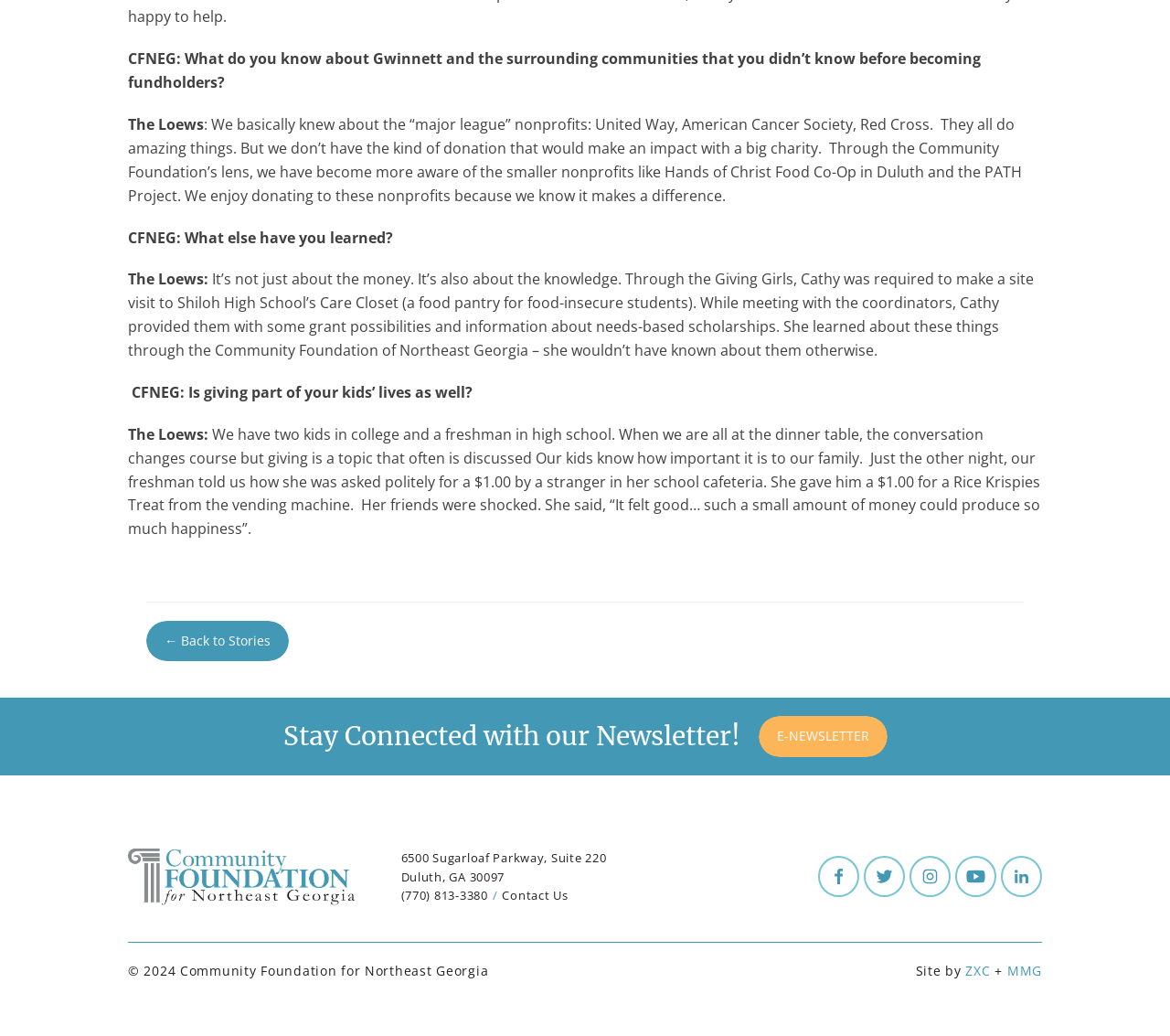What is the address of the foundation?
Could you give a comprehensive explanation in response to this question?

The address of the foundation is mentioned in the footer section of the webpage, which includes the street address, suite number, city, state, and zip code.